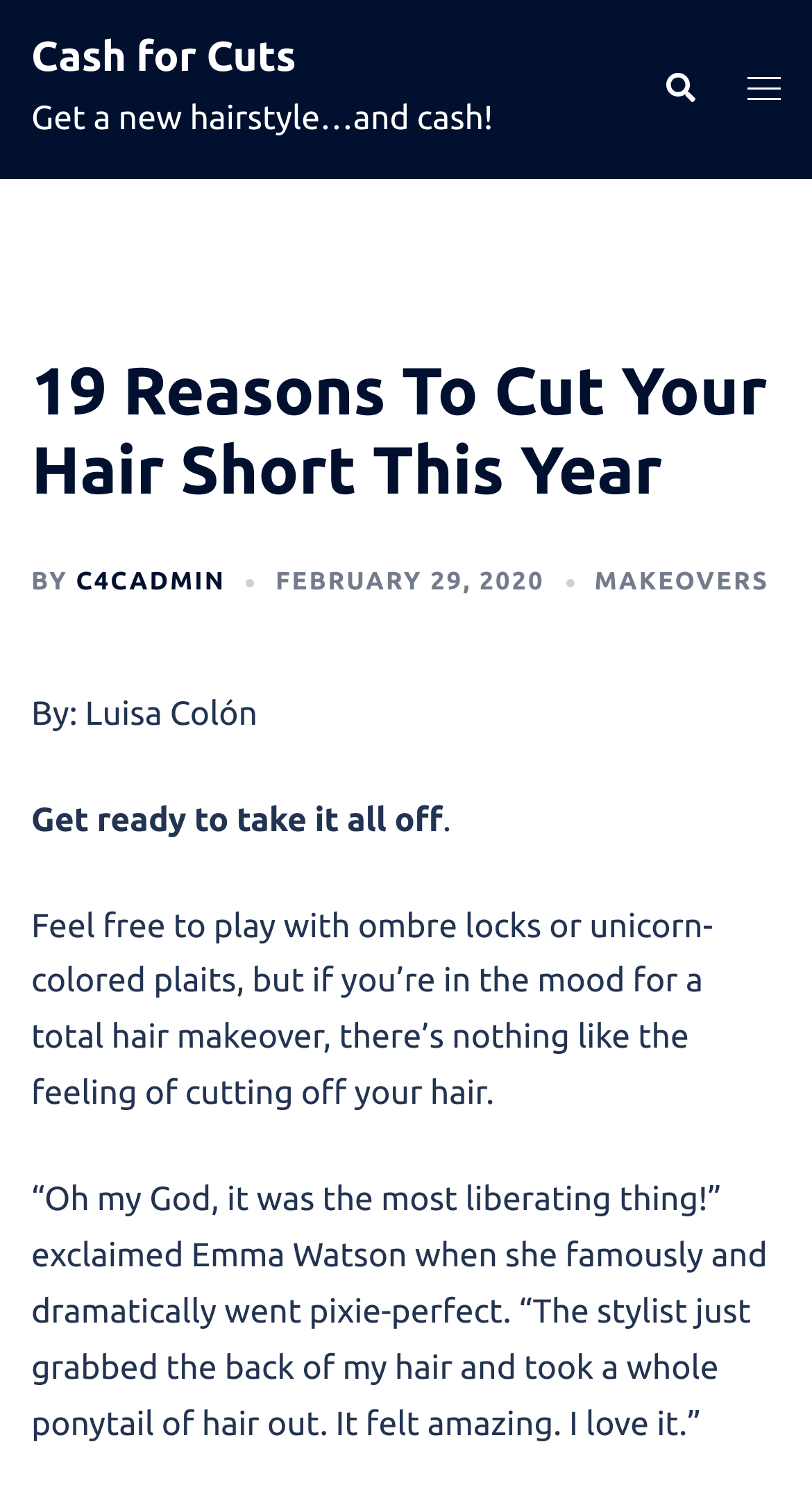What is the feeling described by Emma Watson when she cut her hair?
Respond to the question with a single word or phrase according to the image.

amazing